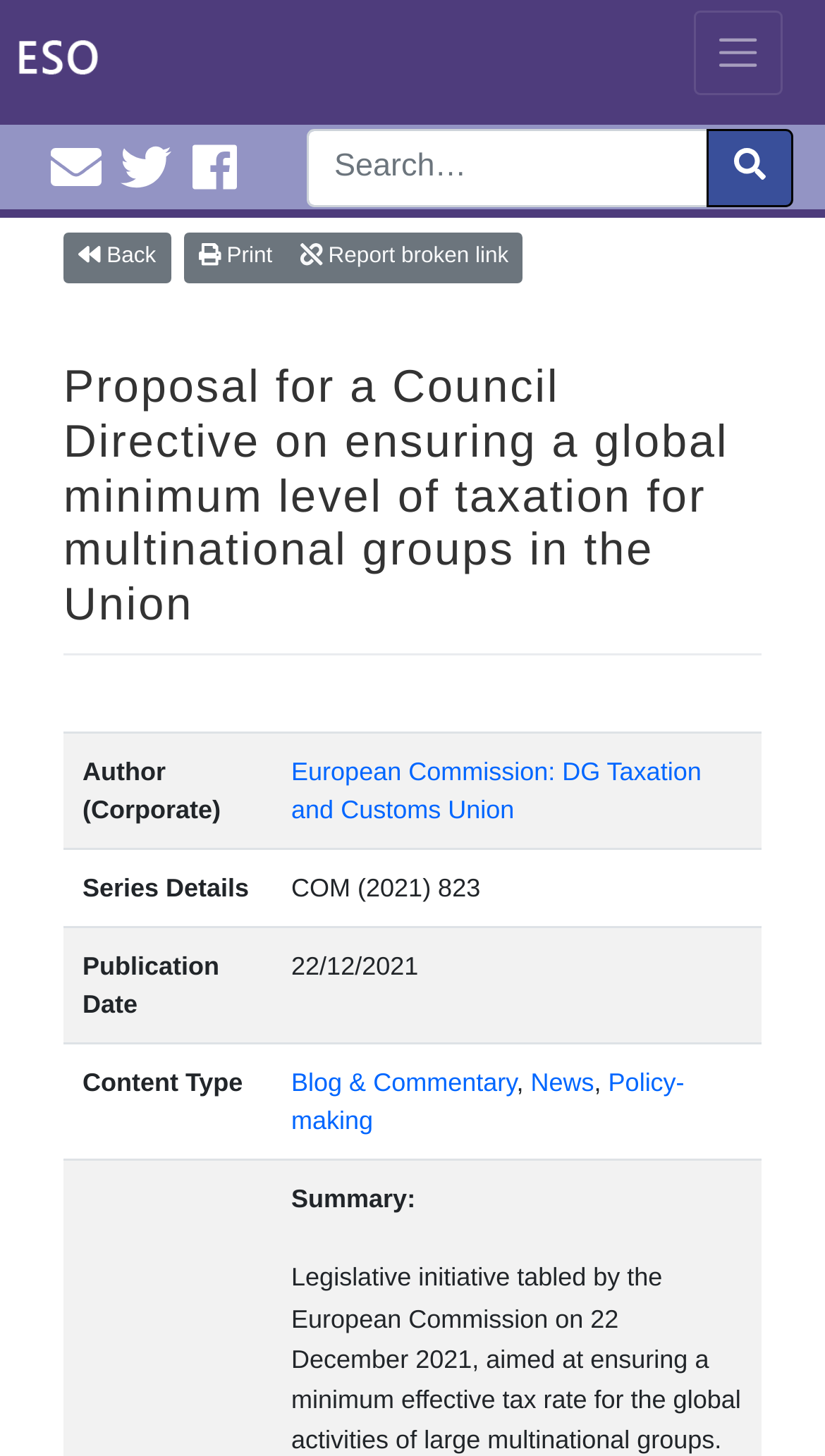What are the content types of this proposal?
Refer to the image and answer the question using a single word or phrase.

Blog & Commentary, News, Policy-making